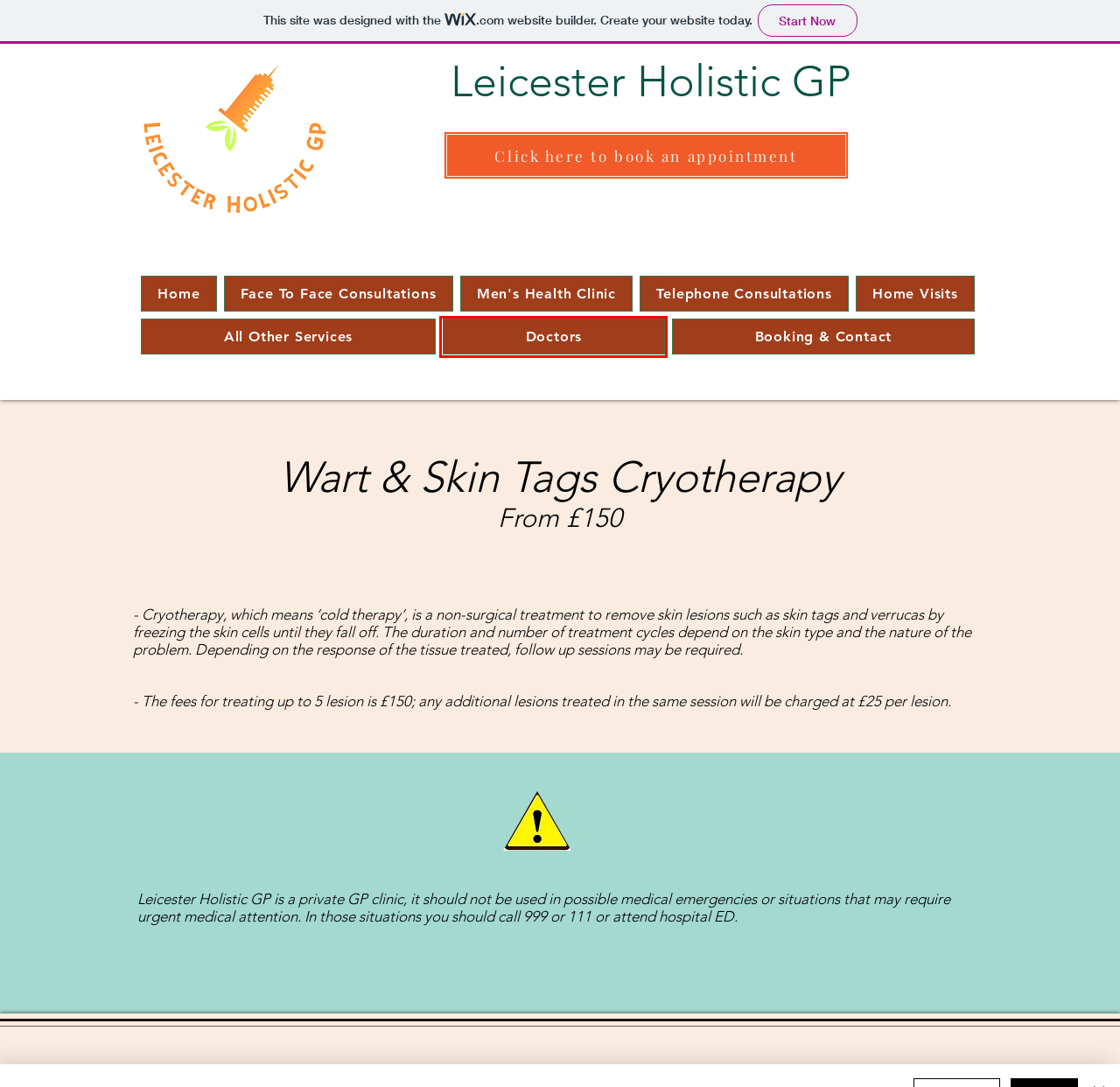Examine the screenshot of a webpage with a red bounding box around a specific UI element. Identify which webpage description best matches the new webpage that appears after clicking the element in the red bounding box. Here are the candidates:
A. Extra services at Leicester Holistic GP clinic
B. Leicester Holistic GP - Home Visits from £250
C. Leicester Holistic GP - contact us
D. Leicester Holistic GP - Men's Health
E. Leicester Holistic GP - Clinical Team
F. Leicester Holistic Private GP
G. Leicester Holistic GP - In-Person Consultations £150
H. Leicester Holistic GP - Welcome, please search for an appointment

E